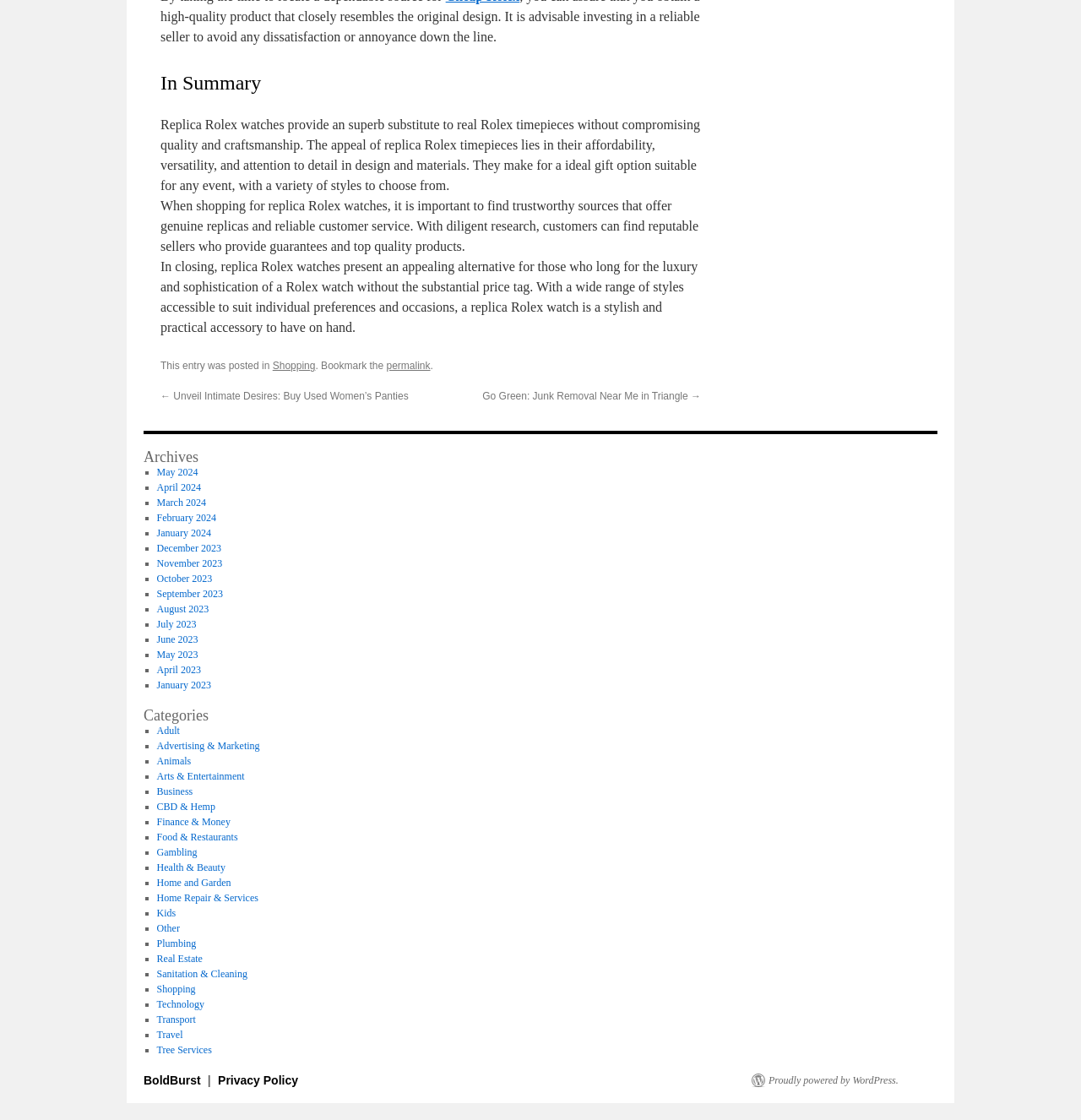Provide the bounding box coordinates in the format (top-left x, top-left y, bottom-right x, bottom-right y). All values are floating point numbers between 0 and 1. Determine the bounding box coordinate of the UI element described as: August 2023

[0.145, 0.539, 0.193, 0.549]